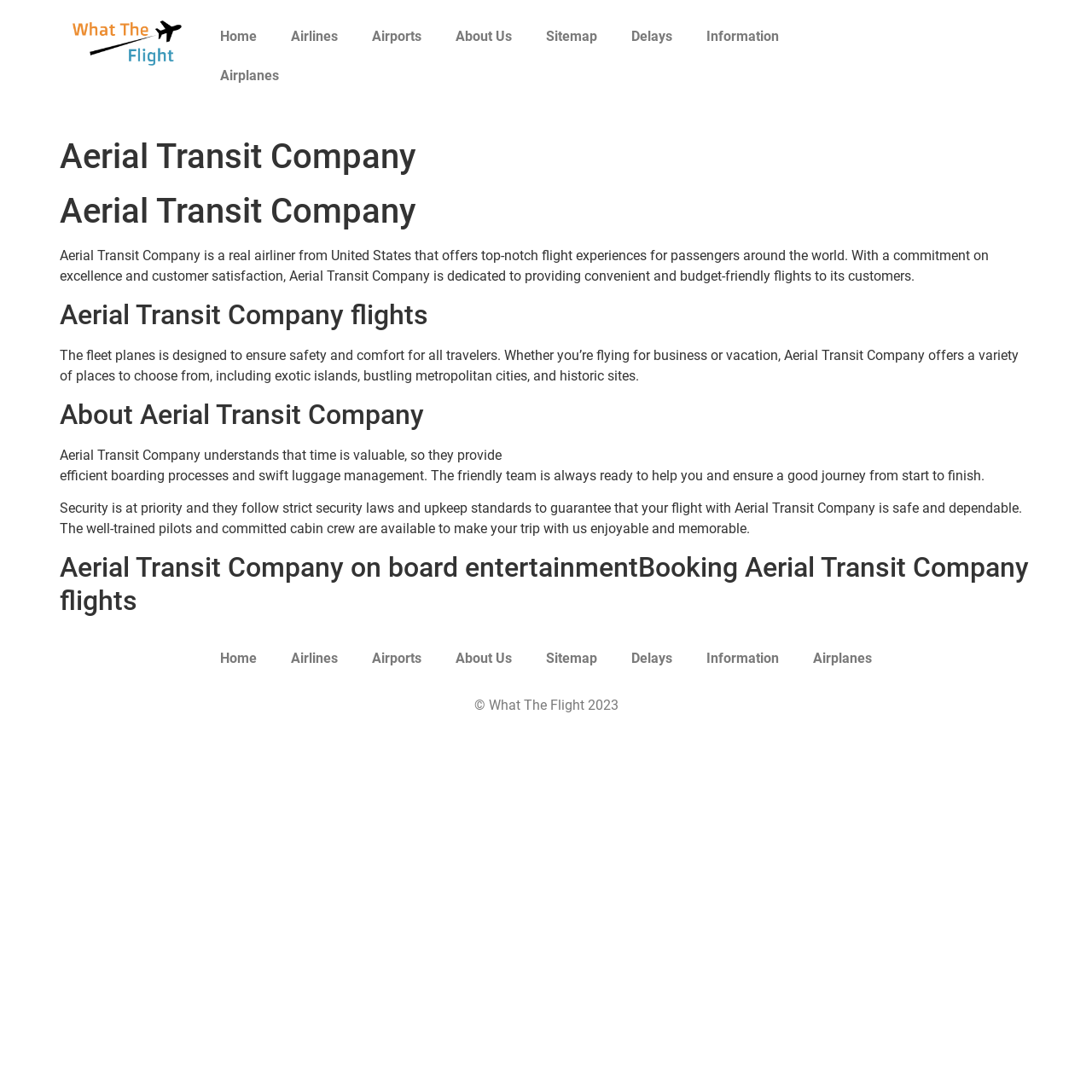Offer a thorough description of the webpage.

The webpage is about Aerial Transit Company, an airline from the United States that offers top-notch flight experiences. At the top of the page, there is a navigation menu with links to "Home", "Airlines", "Airports", "About Us", "Sitemap", "Delays", "Information", and "Airplanes". 

Below the navigation menu, there is a header section with the company name "Aerial Transit Company" in large font. 

Following the header, there is a brief introduction to the company, stating its commitment to excellence and customer satisfaction, and its goal of providing convenient and budget-friendly flights. 

Below the introduction, there are three sections with headings "Aerial Transit Company flights", "About Aerial Transit Company", and "Aerial Transit Company on board entertainmentBooking Aerial Transit Company flights". 

The first section describes the fleet of planes, emphasizing safety and comfort for all travelers. The second section highlights the company's efficient boarding processes, swift luggage management, and strict security laws. The third section appears to be a continuation of the second section, discussing the company's on-board entertainment and booking process.

At the bottom of the page, there is a duplicate navigation menu with the same links as the top menu. Finally, there is a copyright notice "© What The Flight 2023" at the very bottom of the page.